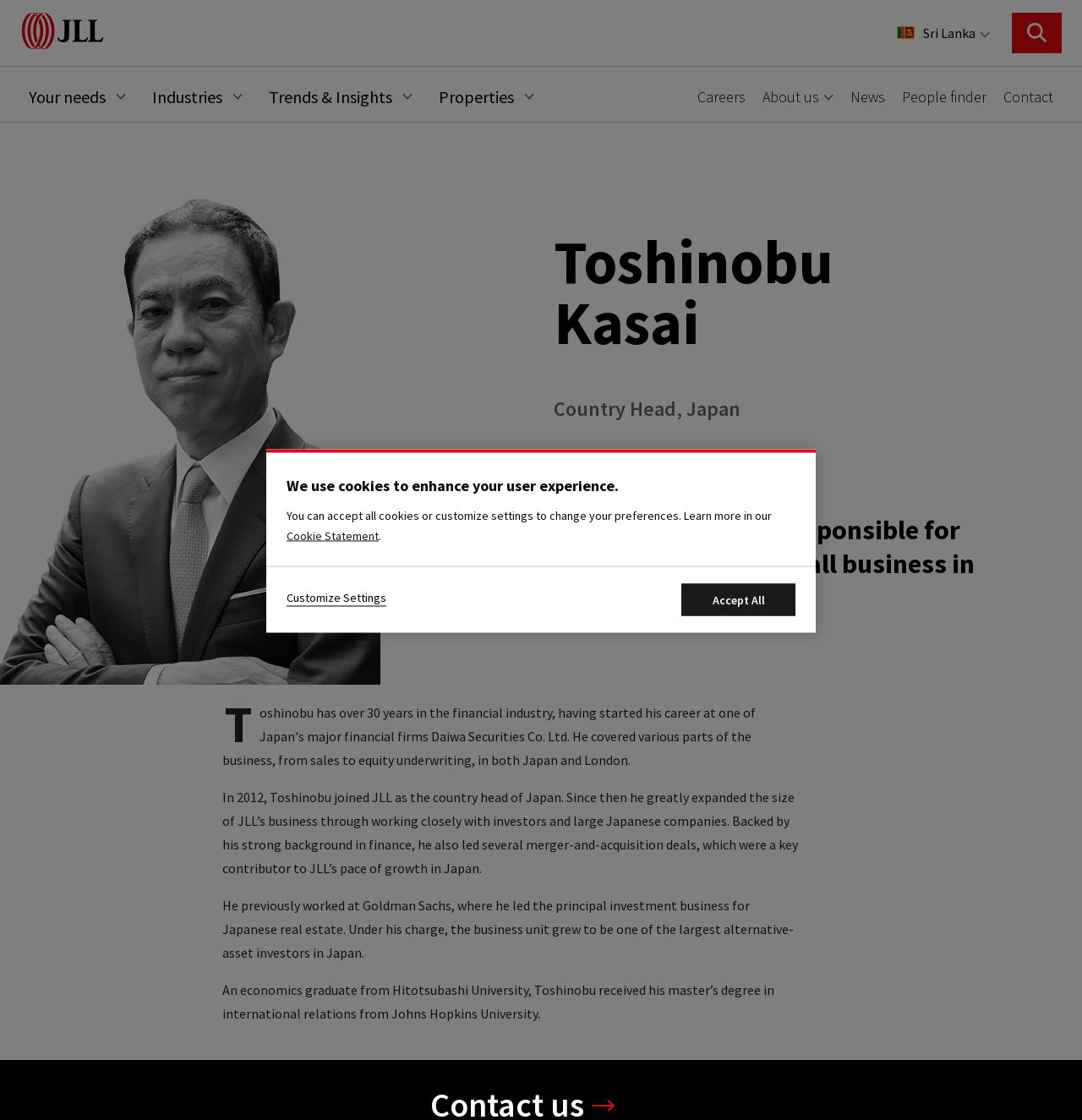Locate the bounding box of the UI element defined by this description: "Germany". The coordinates should be given as four float numbers between 0 and 1, formatted as [left, top, right, bottom].

[0.473, 0.137, 0.515, 0.157]